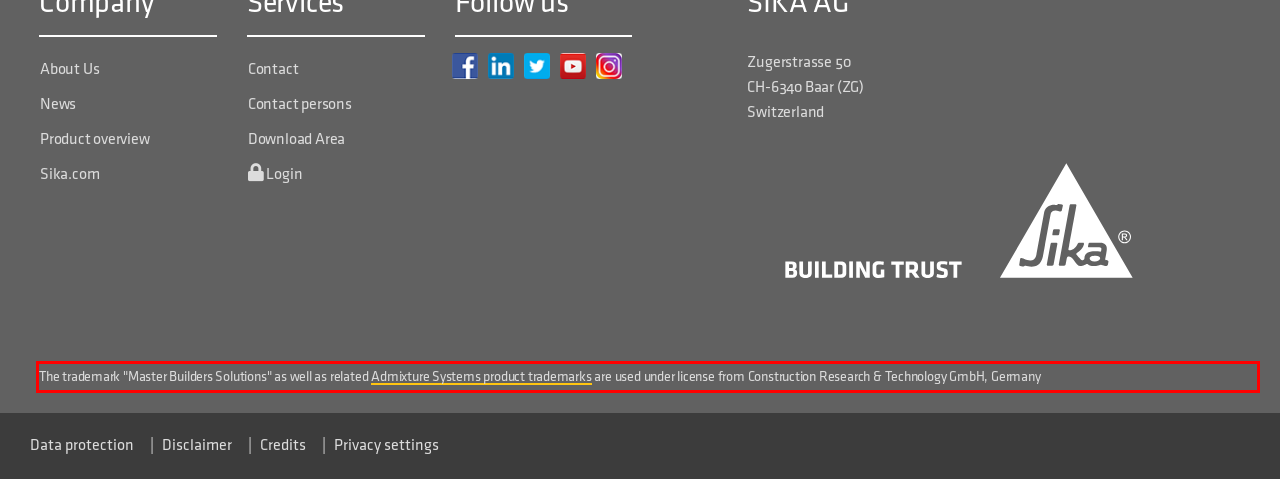Using the provided webpage screenshot, recognize the text content in the area marked by the red bounding box.

The trademark "Master Builders Solutions" as well as related Admixture Systems product trademarks are used under license from Construction Research & Technology GmbH, Germany